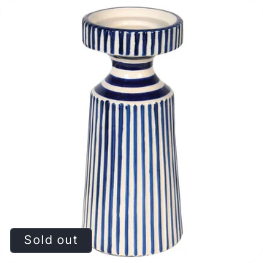Create an elaborate description of the image, covering every aspect.

The image features a stylish, hand-painted candle holder characterized by its striking blue and white striped design. The piece tapers elegantly from a wider base to a narrower top, adding a contemporary touch to home decor. Notably, the item is currently marked as "Sold out," indicating its popularity. The candle holder combines artistic craftsmanship with functionality, making it an eye-catching addition to any living space or table setting. Priced at £12.00 GBP, this delightful piece is part of a collection that emphasizes unique home accessories.